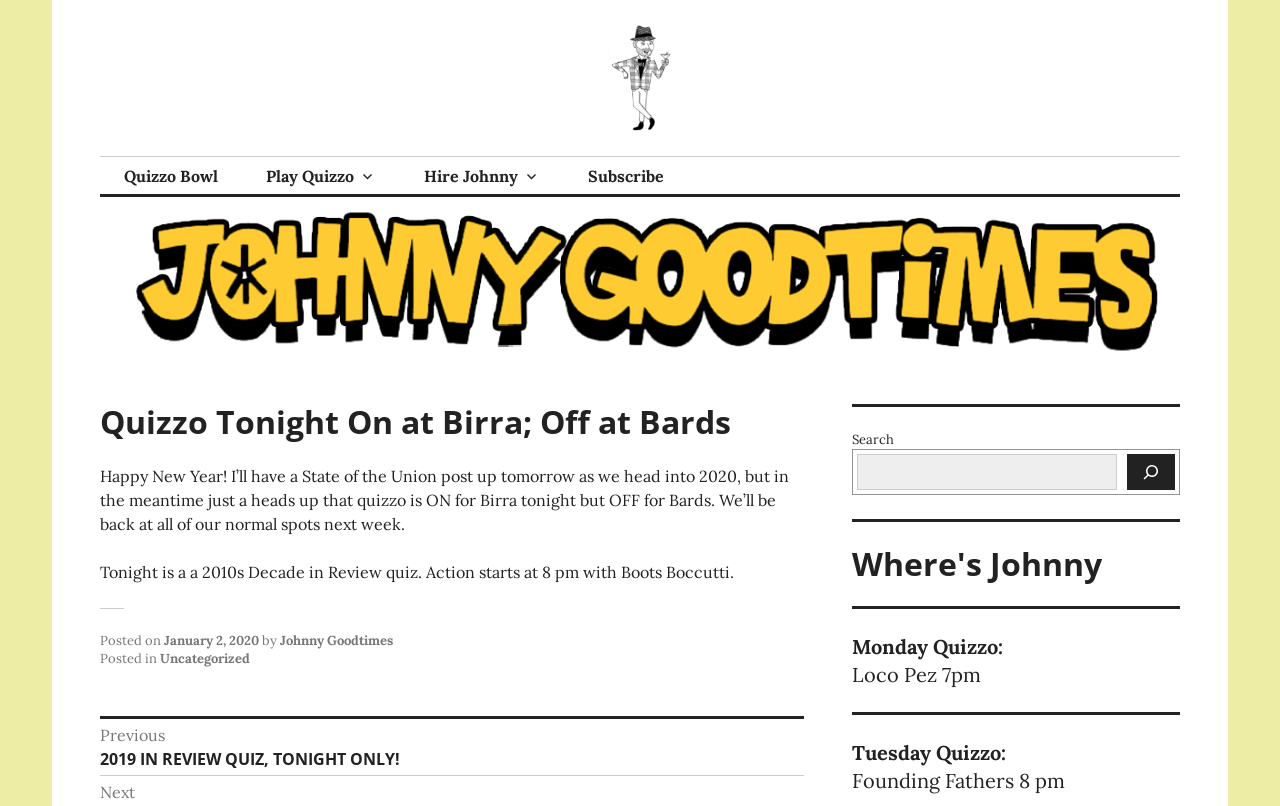What time does the quiz start tonight?
From the image, respond using a single word or phrase.

8 pm